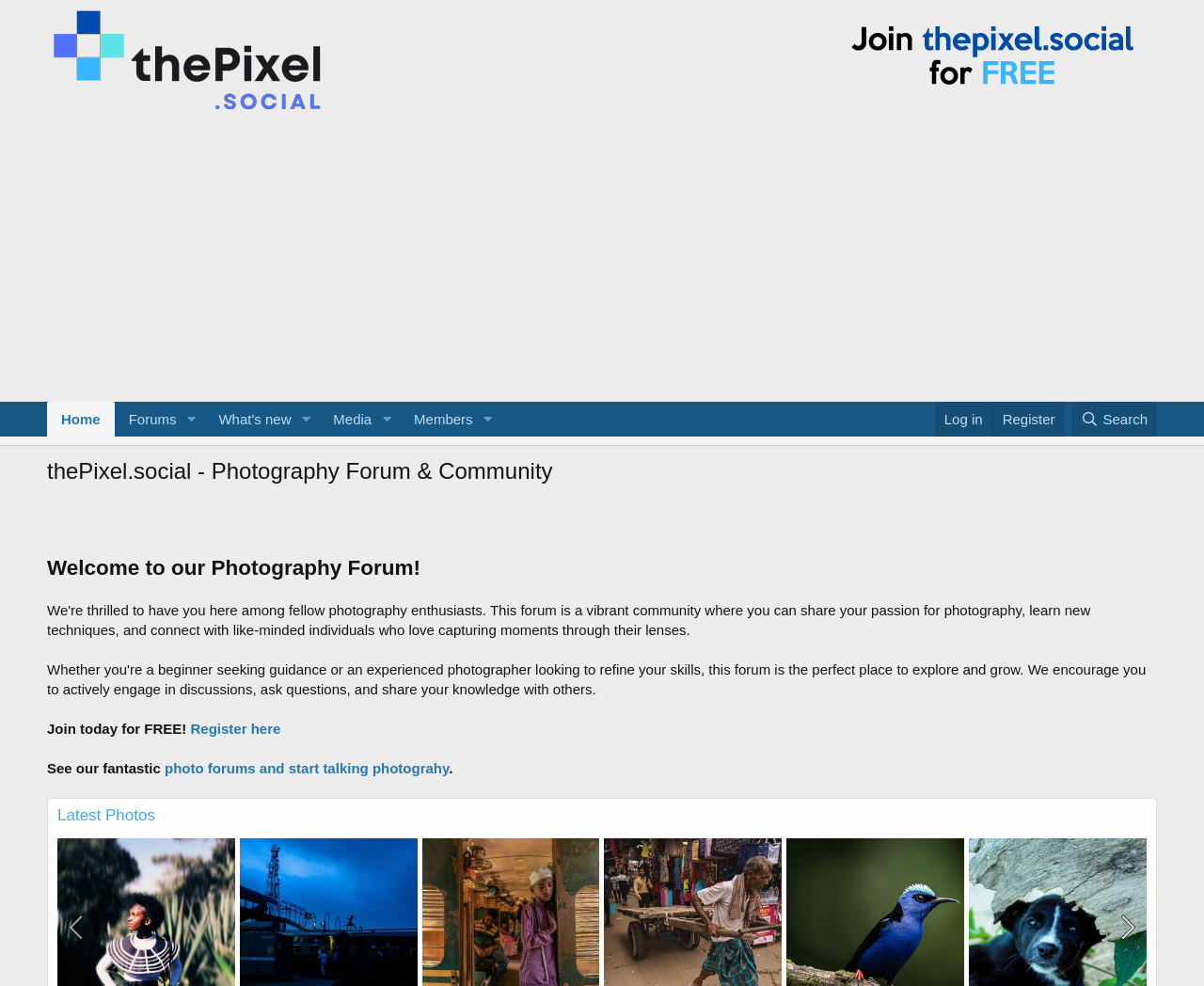Provide the bounding box coordinates of the area you need to click to execute the following instruction: "Search for something".

[0.89, 0.407, 0.961, 0.443]